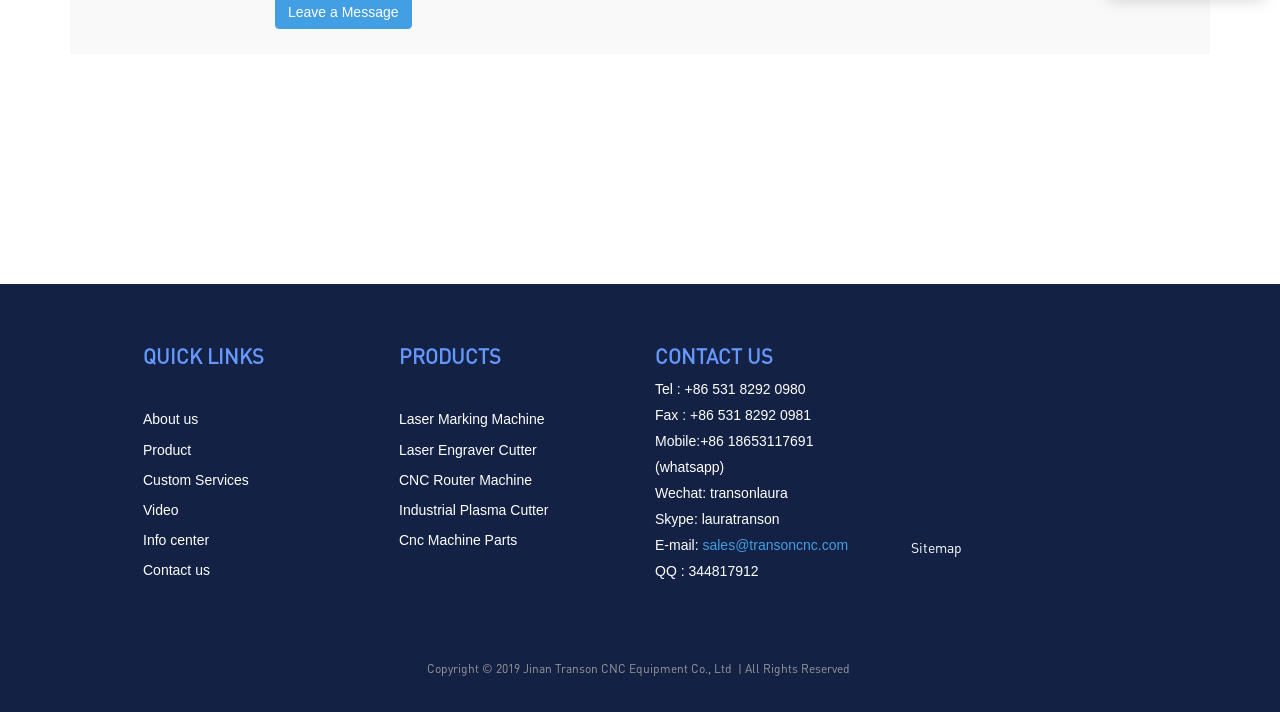Please identify the bounding box coordinates of the element's region that needs to be clicked to fulfill the following instruction: "View Industrial Plasma Cutter". The bounding box coordinates should consist of four float numbers between 0 and 1, i.e., [left, top, right, bottom].

[0.312, 0.705, 0.428, 0.727]